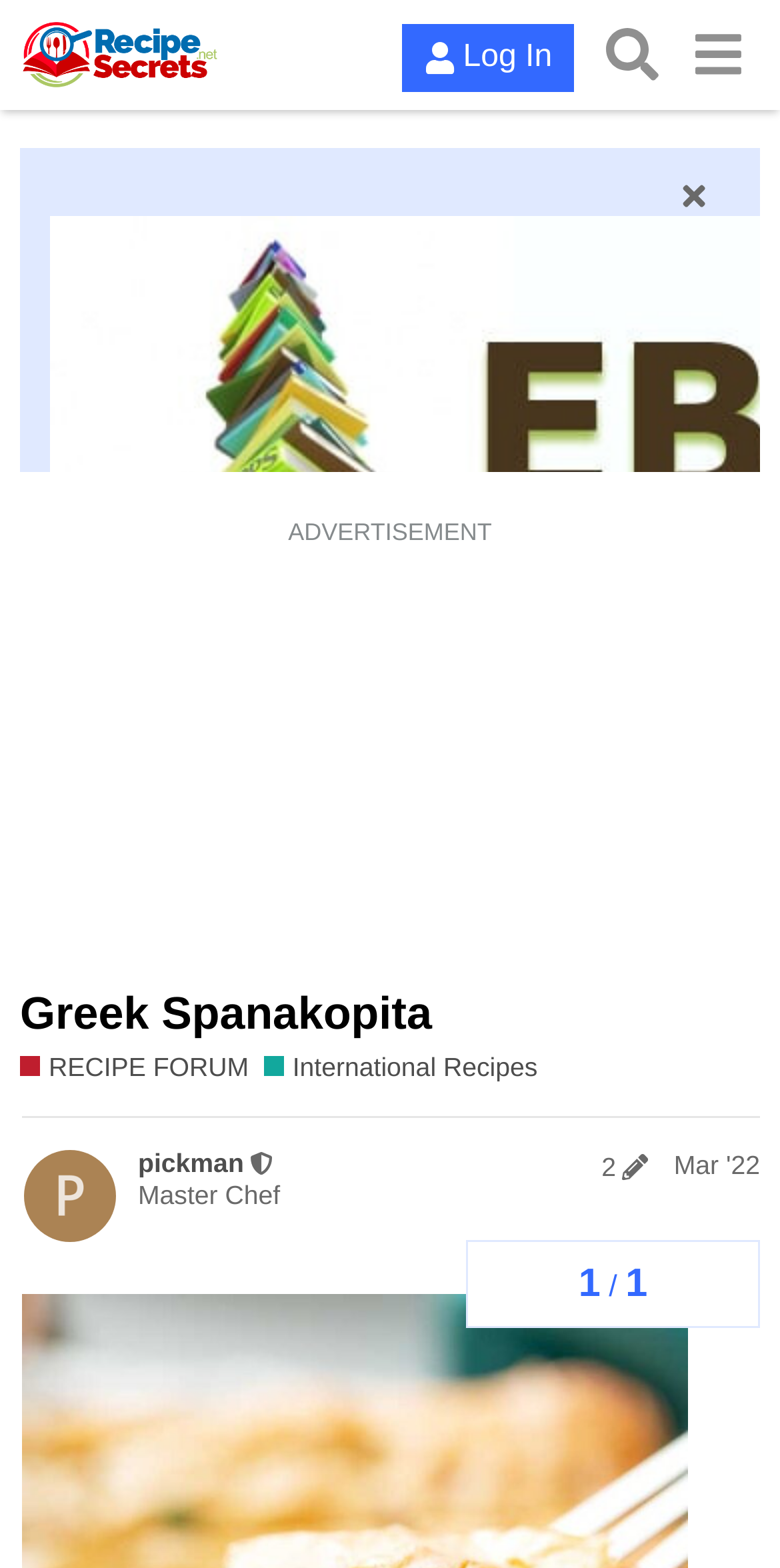What is the name of the recipe?
Using the image, provide a detailed and thorough answer to the question.

I found the answer by looking at the heading element with the text 'Greek Spanakopita' which is a prominent element on the webpage, indicating that it is the title of the recipe.